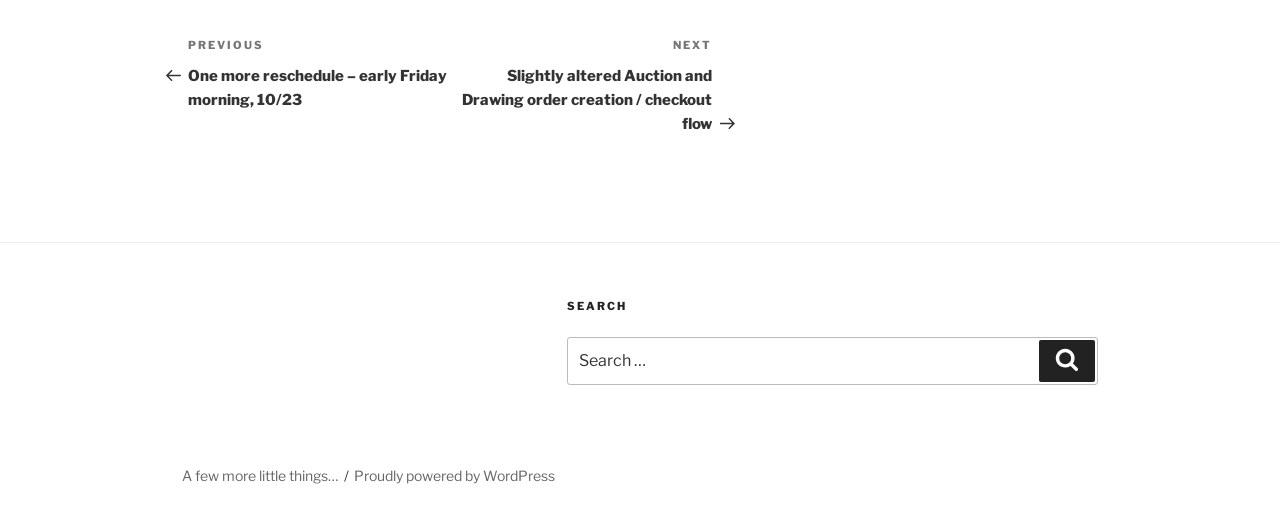Use a single word or phrase to answer the question: 
What is the function of the button in the search box?

To submit the search query